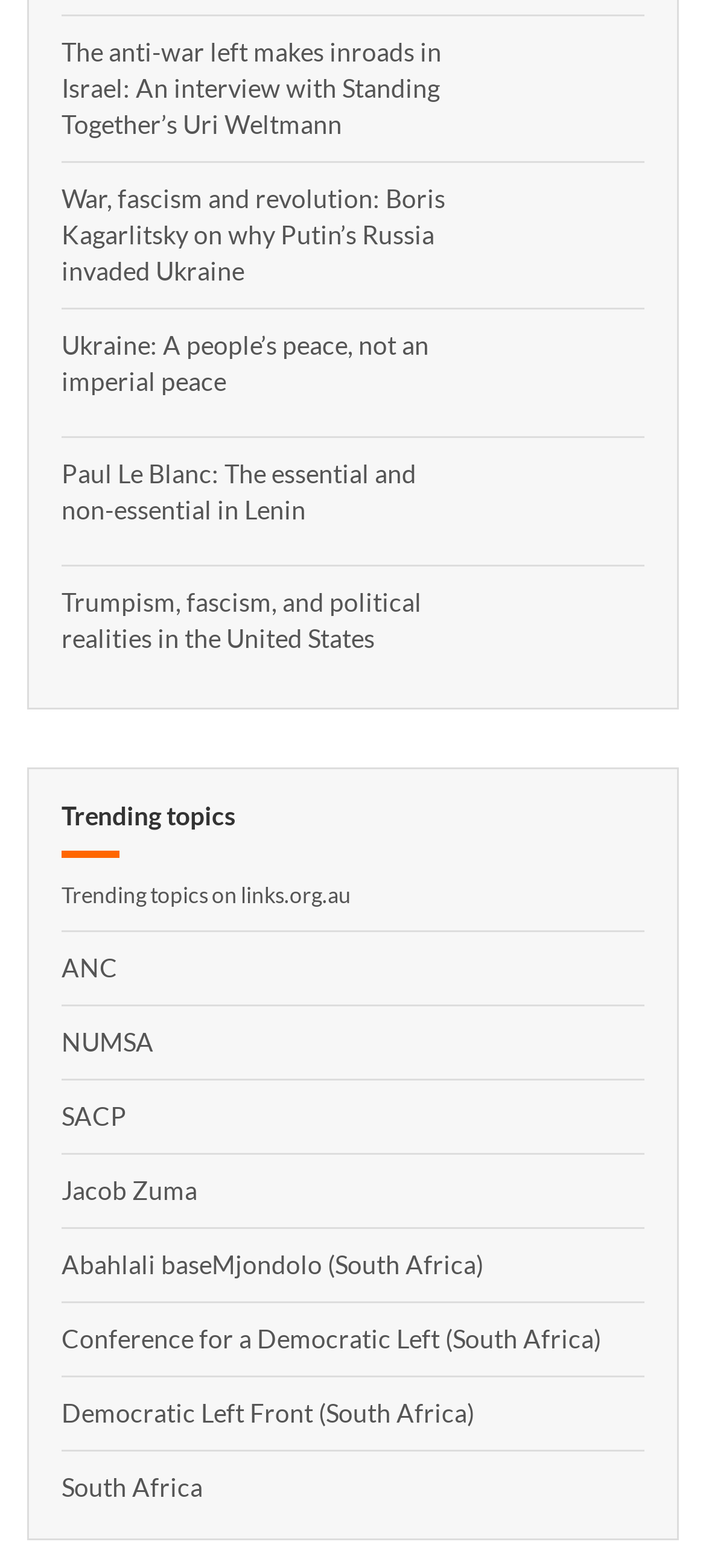Look at the image and give a detailed response to the following question: What is the last link under the 'Trending topics' section?

The last link under the 'Trending topics' section has the text 'South Africa', which indicates that the last link is about South Africa.